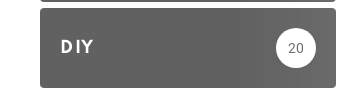Examine the image carefully and respond to the question with a detailed answer: 
How many items are available under the 'DIY' category?

According to the caption, the 'DIY' category has 20 items or articles available, which suggests that users will have a variety of practical ideas and tutorials to explore and engage with.